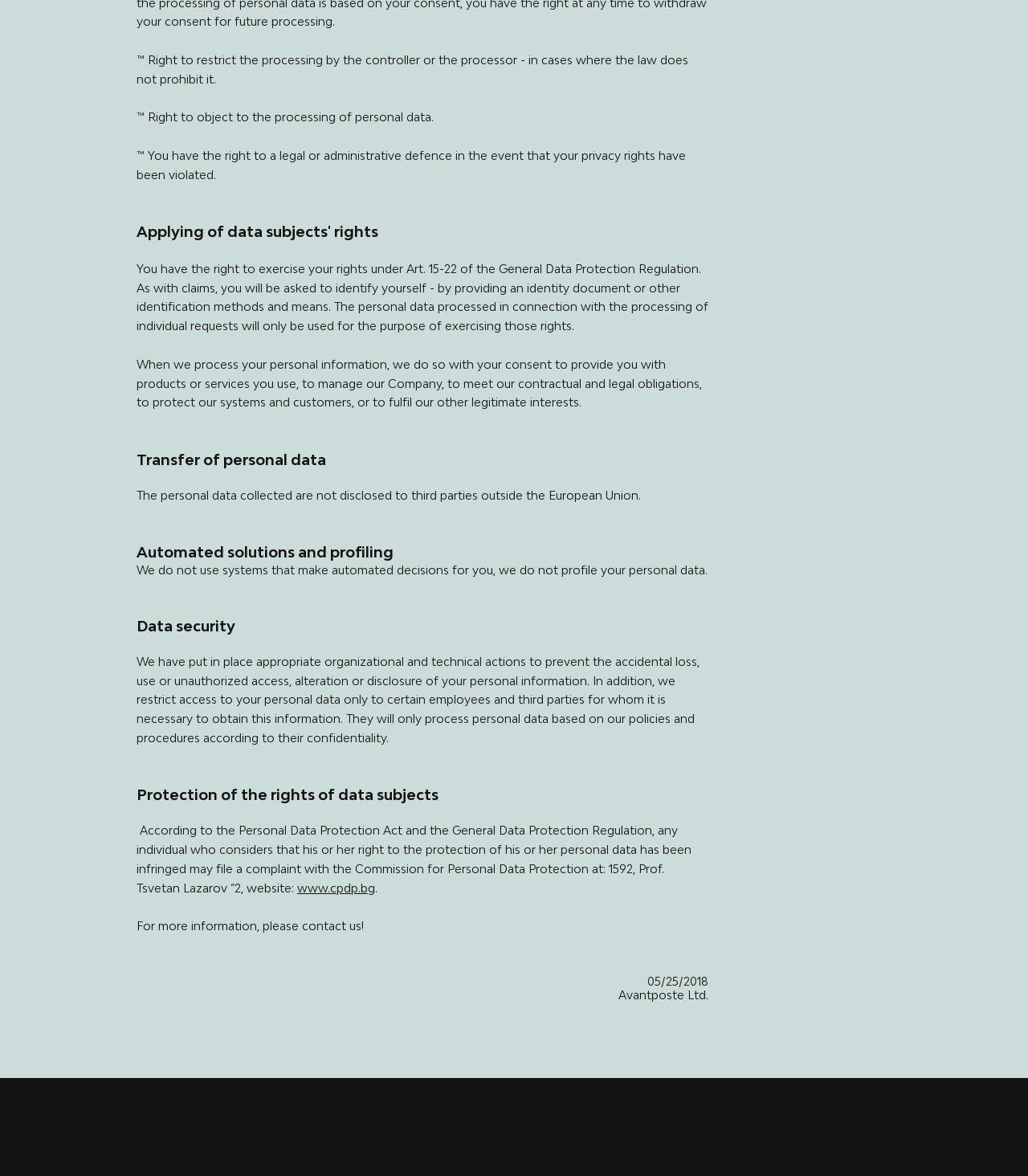What is the purpose of exercising data subjects' rights?
Look at the image and provide a detailed response to the question.

According to the webpage, exercising data subjects' rights is necessary to protect privacy rights, as stated in the section 'Applying of data subjects' rights'. This section explains that individuals have the right to exercise their rights under Art. 15-22 of the General Data Protection Regulation.